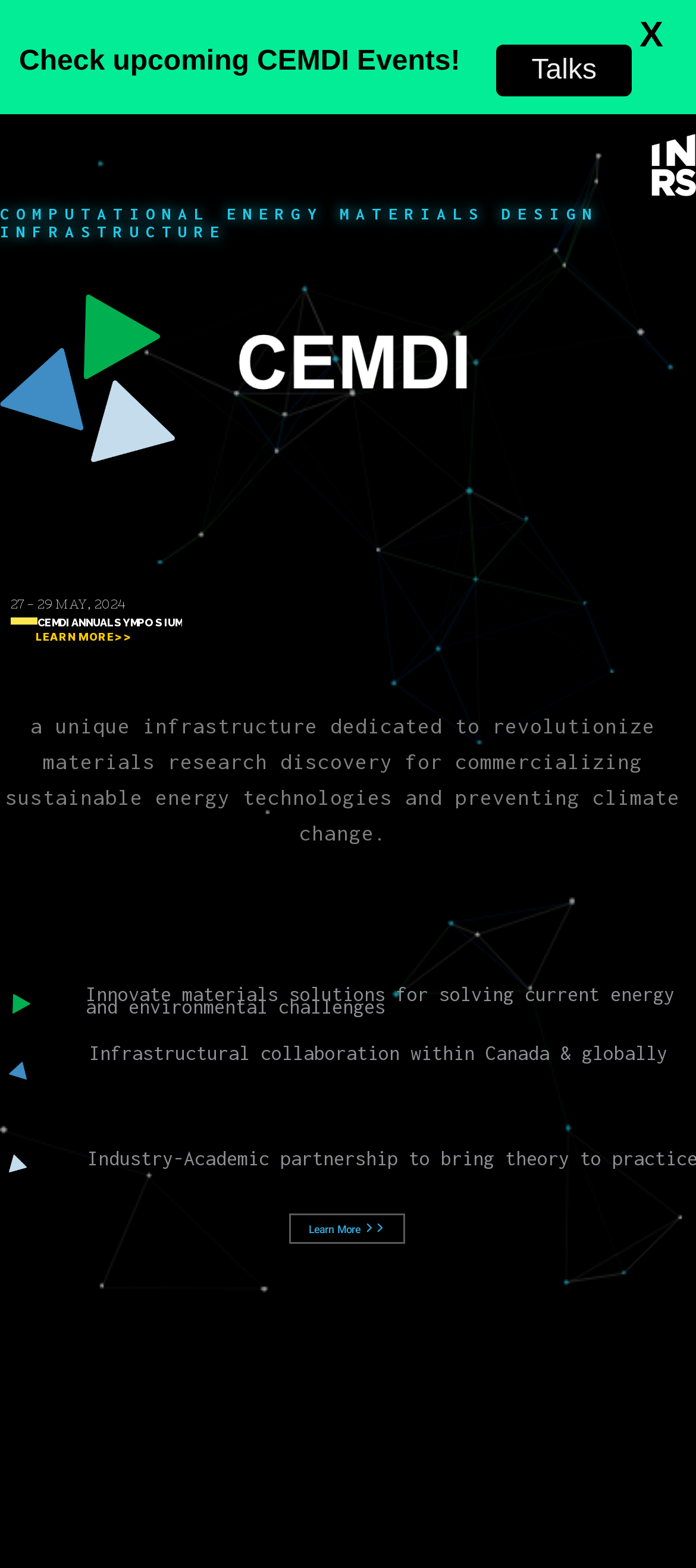Based on the element description: "Talks", identify the UI element and provide its bounding box coordinates. Use four float numbers between 0 and 1, [left, top, right, bottom].

[0.712, 0.028, 0.908, 0.062]